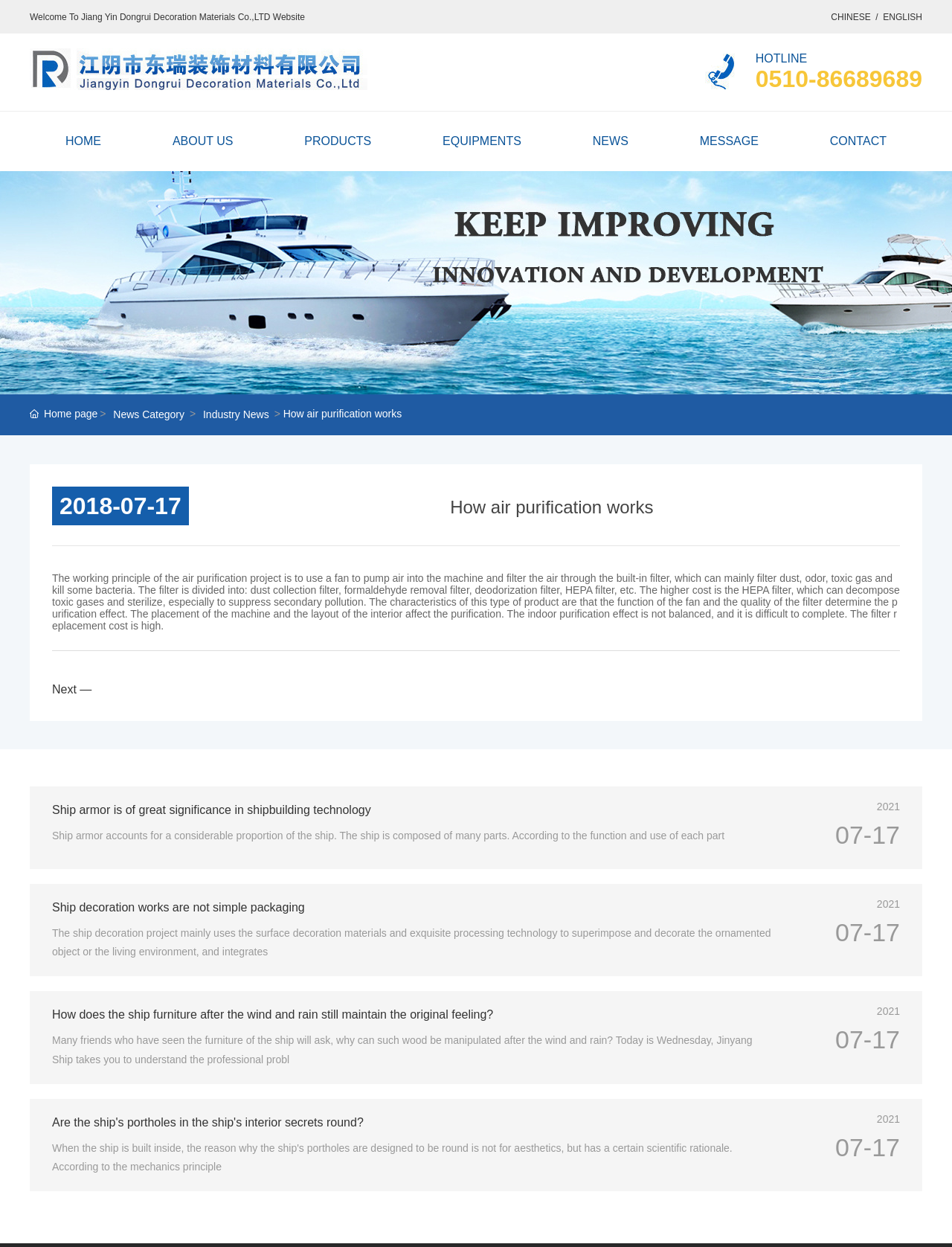Please locate the bounding box coordinates of the element that should be clicked to achieve the given instruction: "Click the 'Post not marked as liked' button".

None